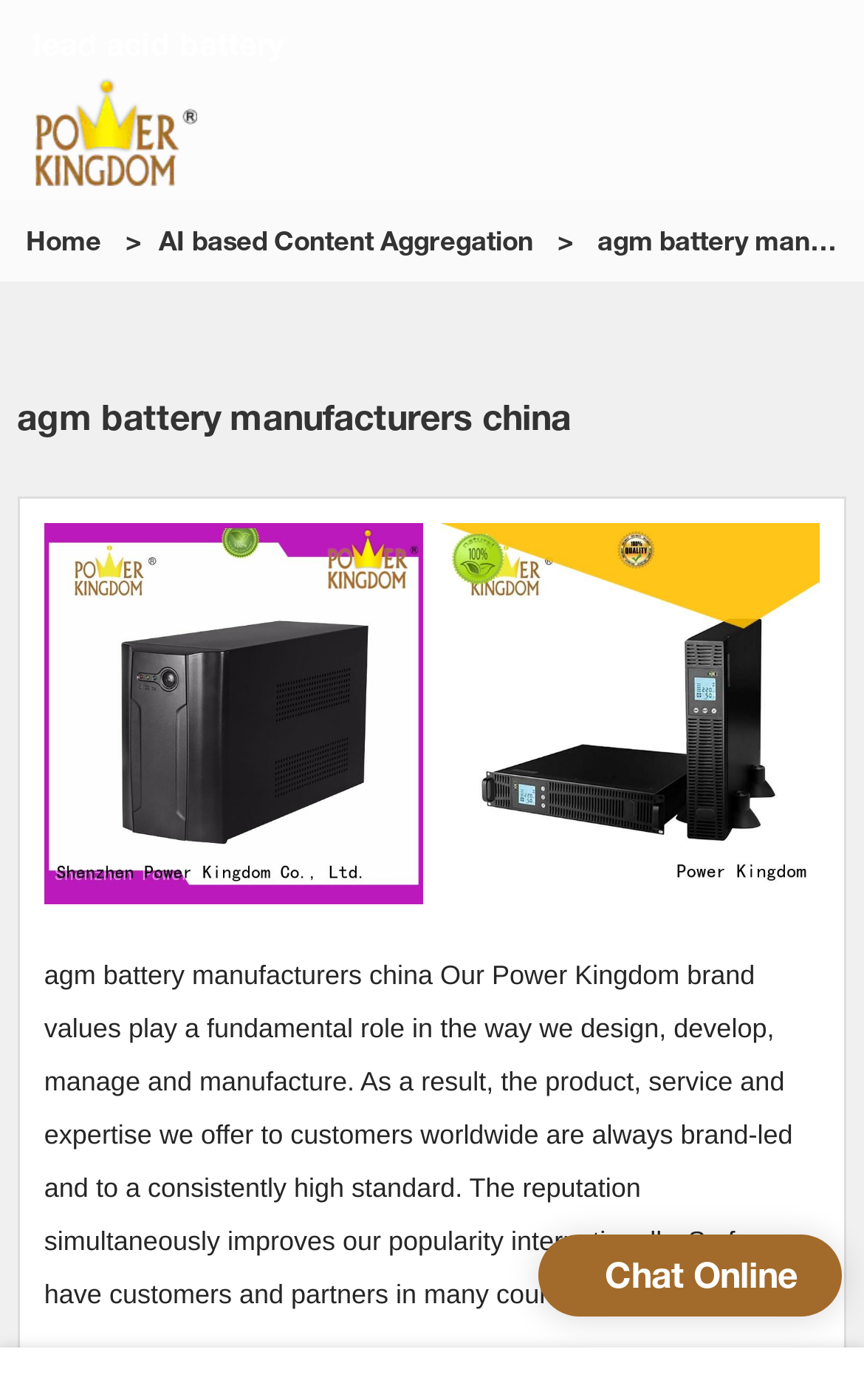Identify the first-level heading on the webpage and generate its text content.

agm battery manufacturers china